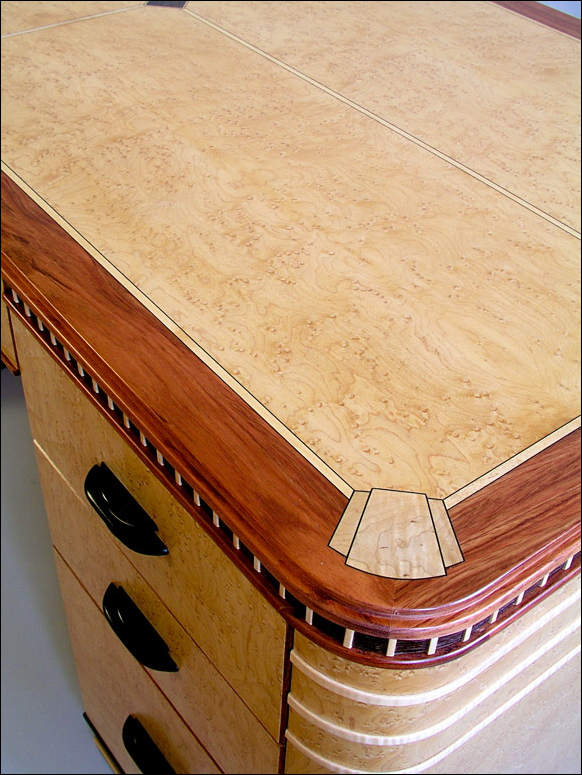What is the finish of the wooden tabletop?
Carefully analyze the image and provide a detailed answer to the question.

The caption describes the tabletop as having a smooth surface with a distinctive burl veneer finish, which captures the eye with its natural patterns.